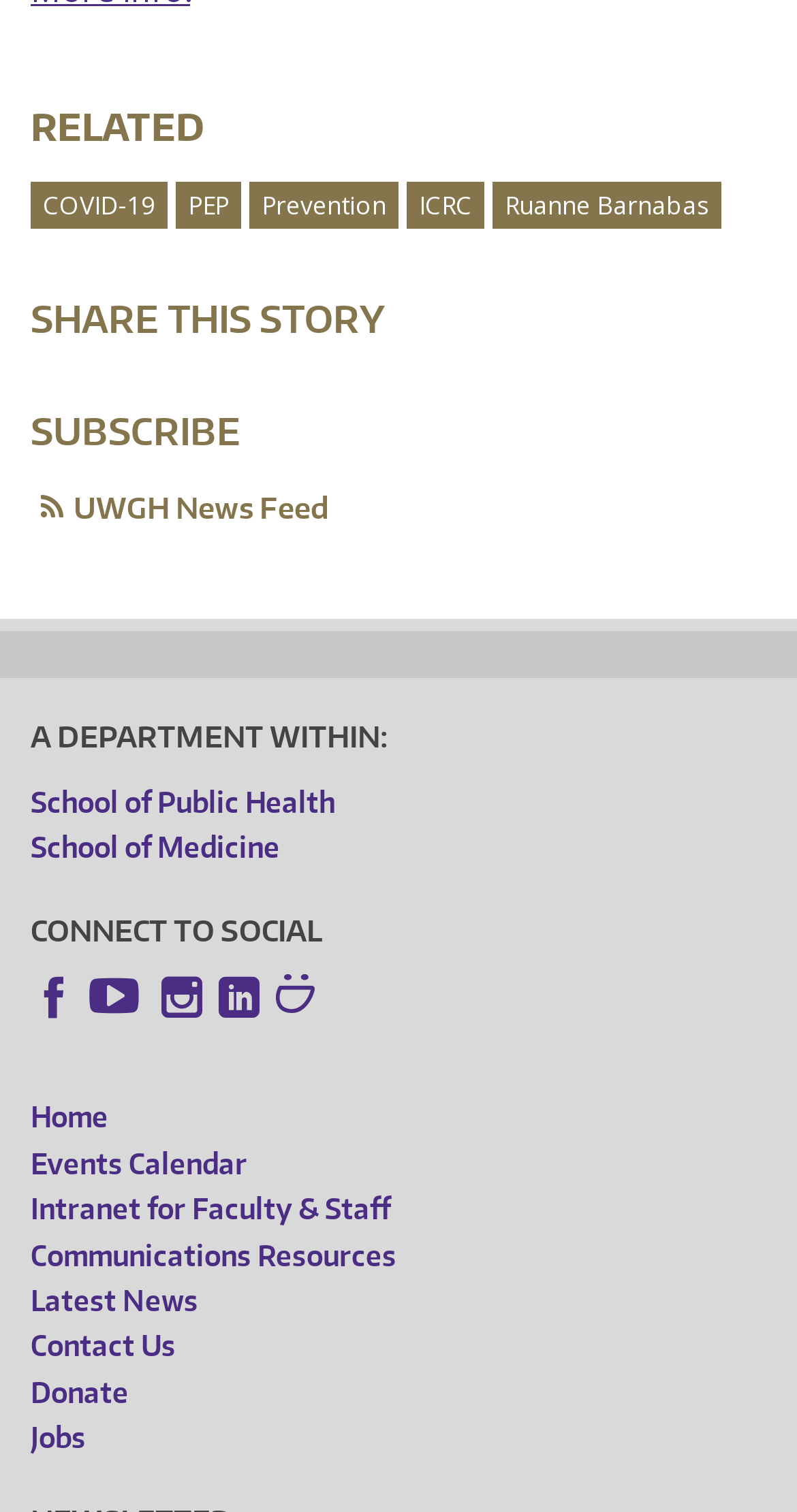Identify the bounding box for the described UI element: "Contact Us".

[0.038, 0.879, 0.221, 0.902]